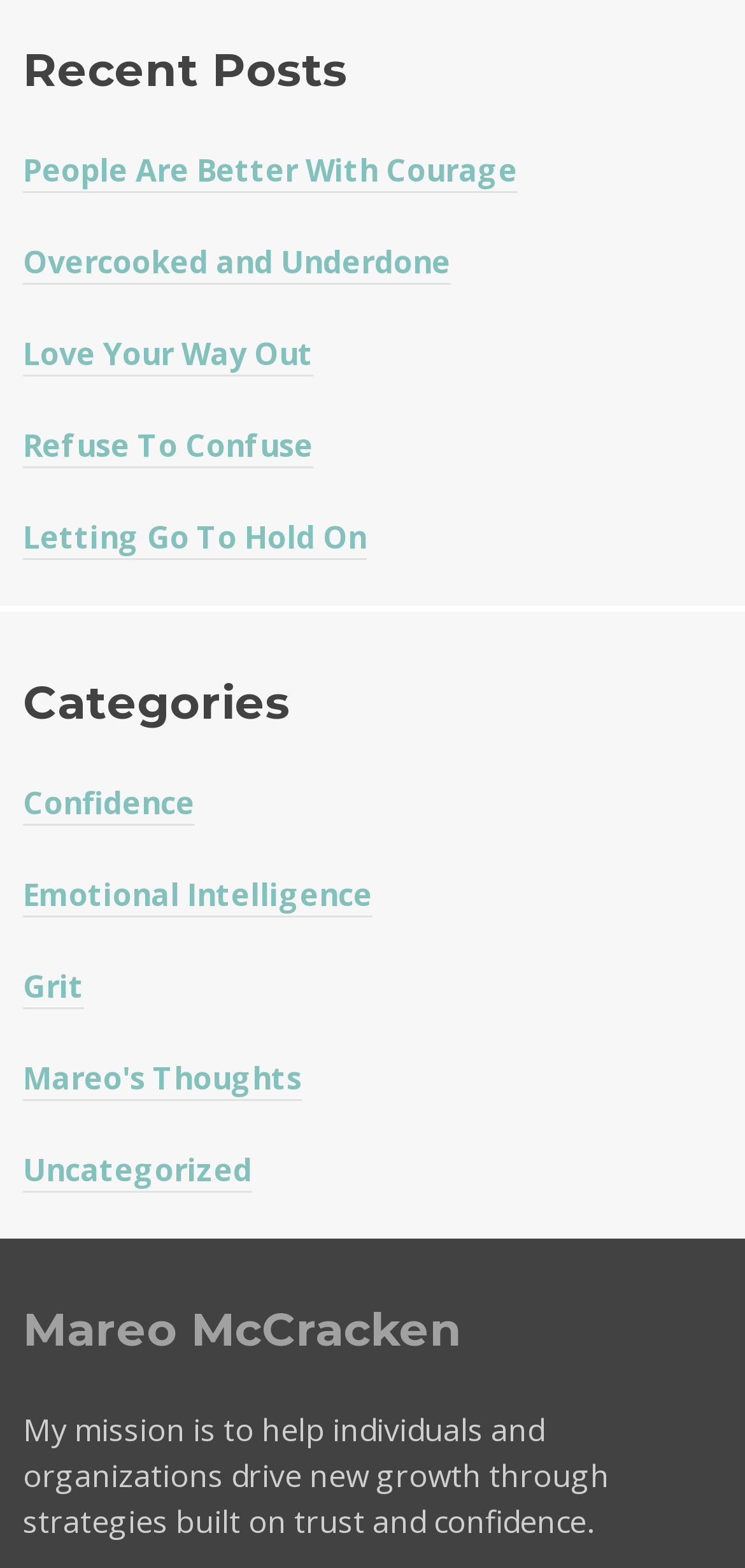Use a single word or phrase to answer the question: 
How many categories are listed?

5